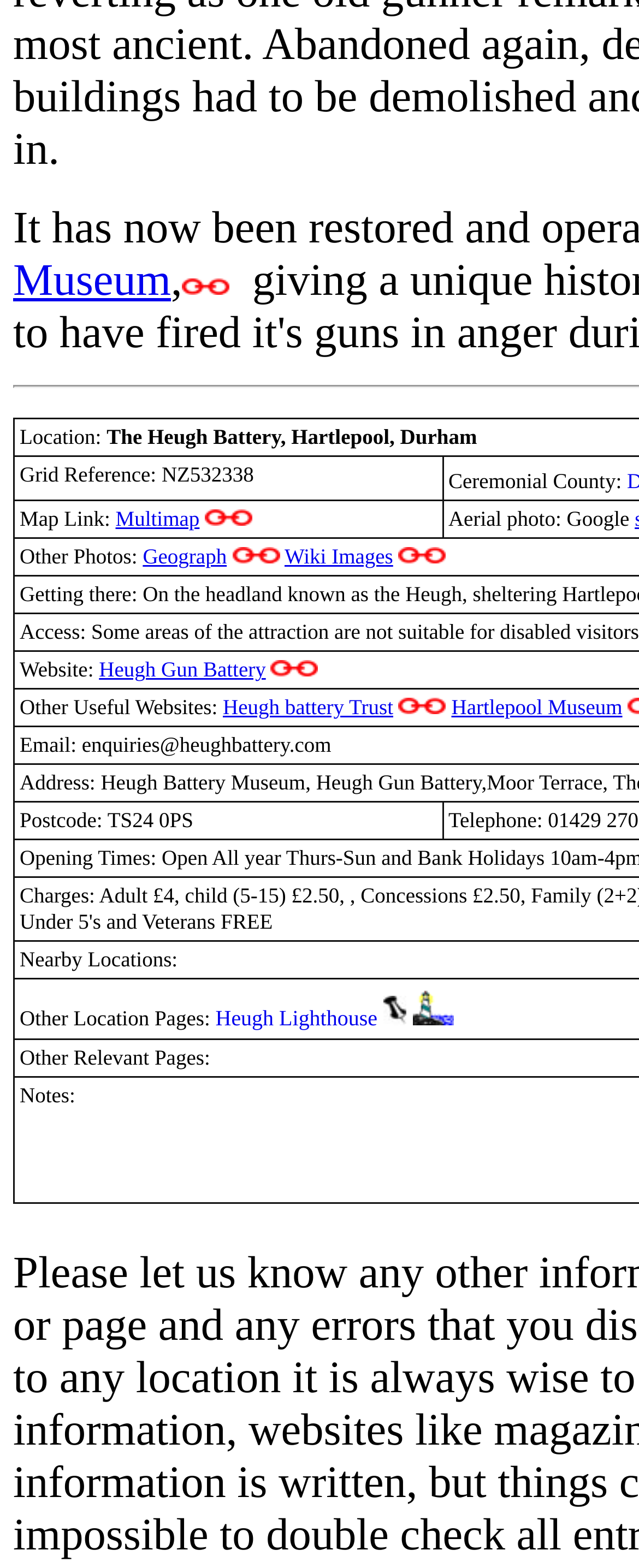Please specify the bounding box coordinates of the region to click in order to perform the following instruction: "Click the Multimap link".

[0.181, 0.323, 0.312, 0.339]